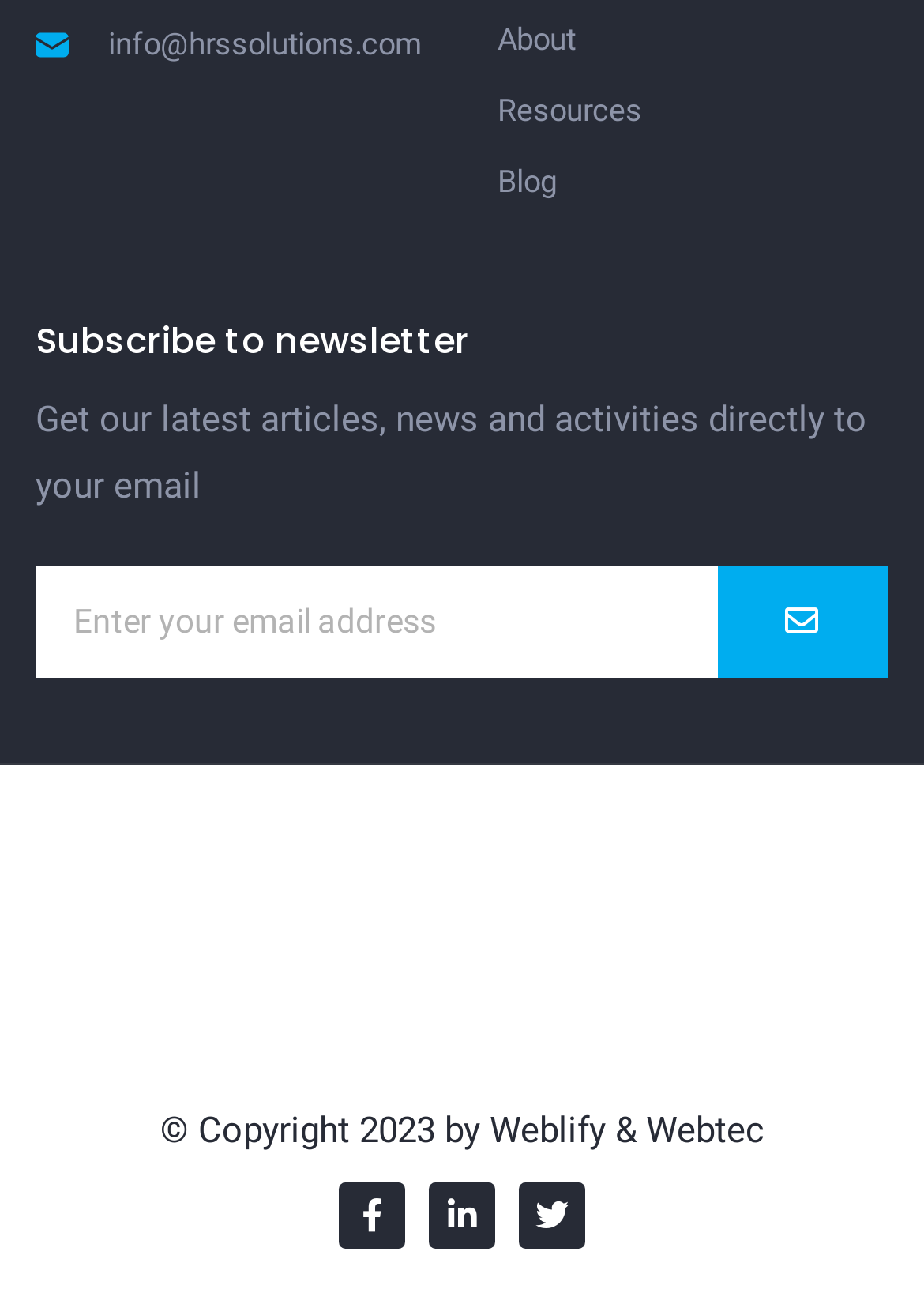Please identify the bounding box coordinates of the clickable area that will fulfill the following instruction: "Enter email address". The coordinates should be in the format of four float numbers between 0 and 1, i.e., [left, top, right, bottom].

[0.038, 0.433, 0.777, 0.518]